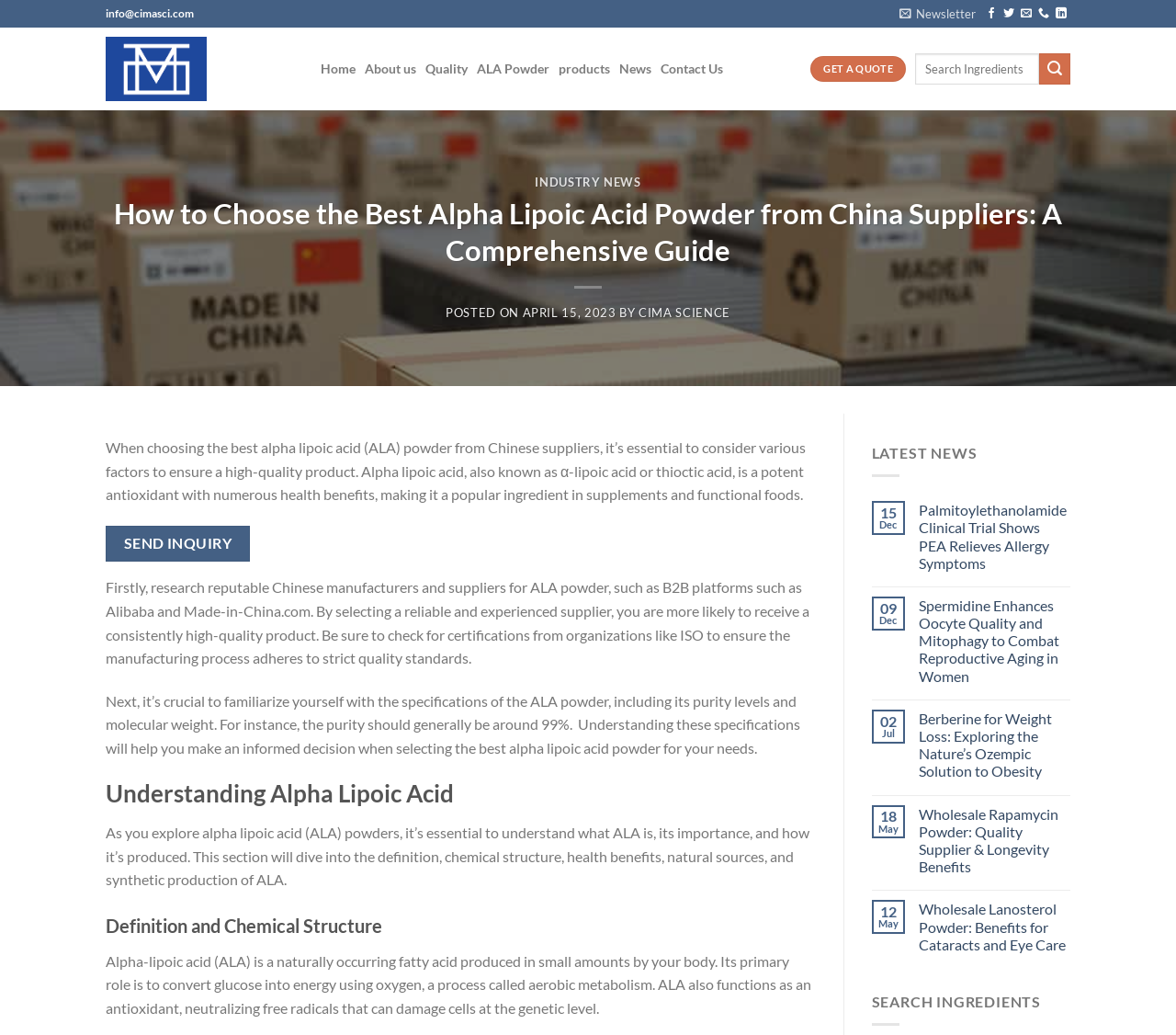Using floating point numbers between 0 and 1, provide the bounding box coordinates in the format (top-left x, top-left y, bottom-right x, bottom-right y). Locate the UI element described here: title="Premium Ingredients Manufacturer"

[0.09, 0.035, 0.176, 0.098]